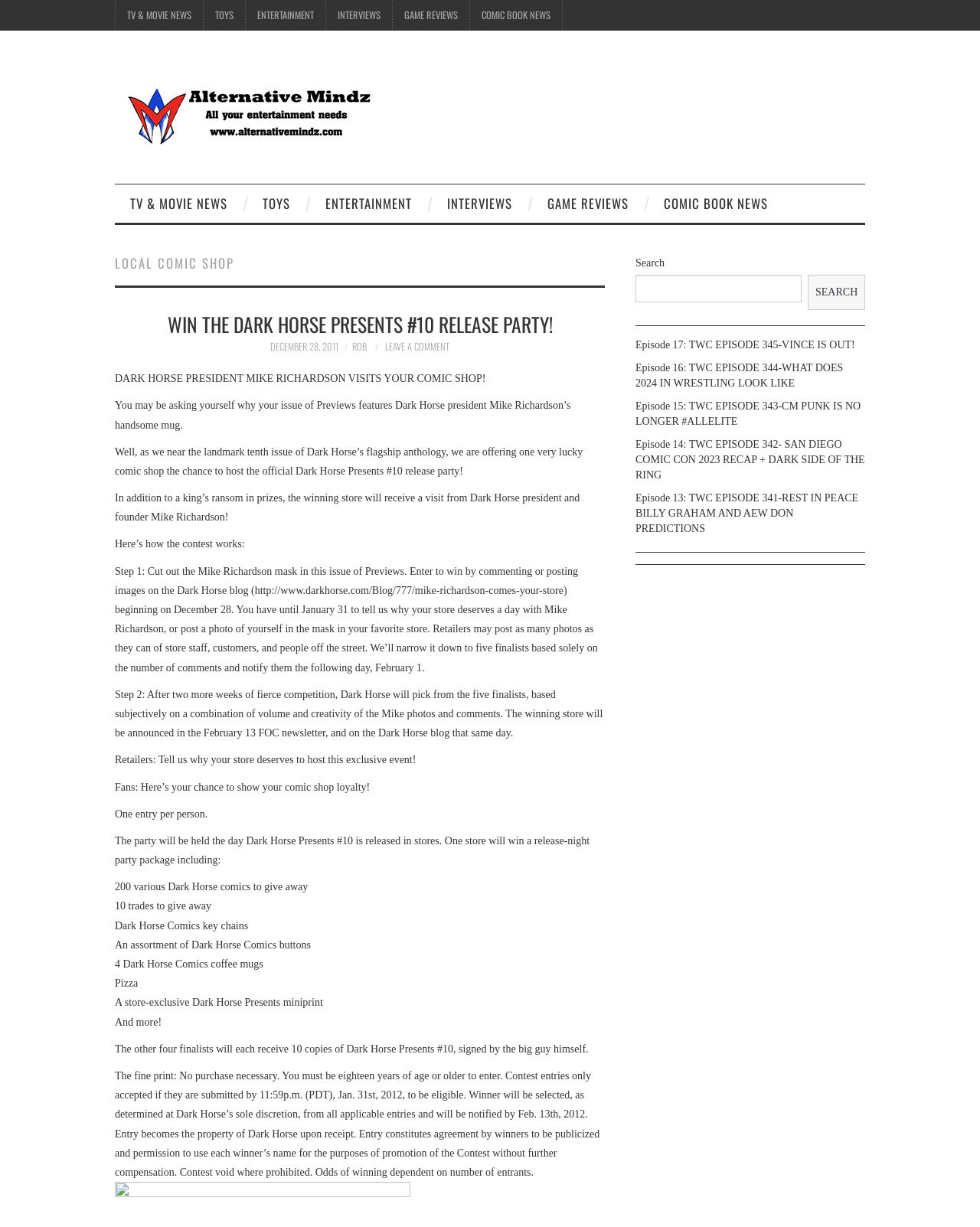Identify the bounding box coordinates of the section to be clicked to complete the task described by the following instruction: "Click on the 'International Studies' link". The coordinates should be four float numbers between 0 and 1, formatted as [left, top, right, bottom].

None